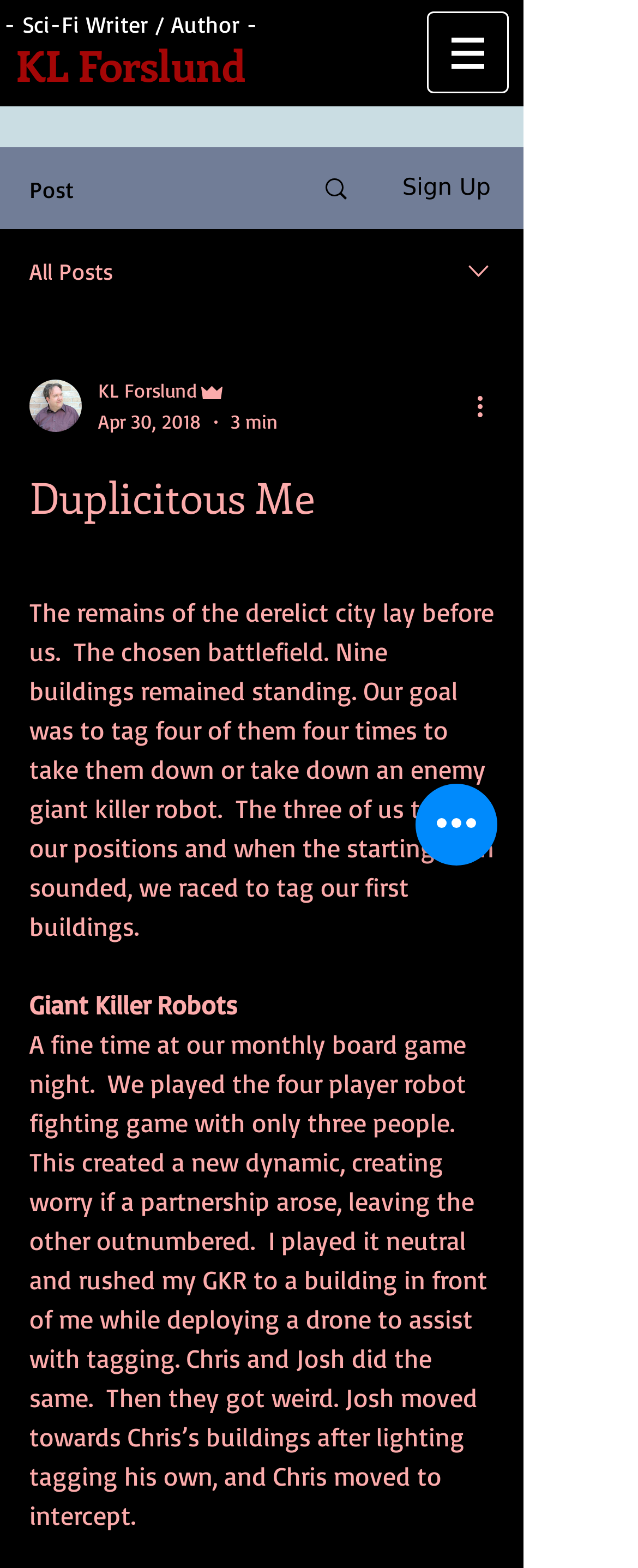Bounding box coordinates should be provided in the format (top-left x, top-left y, bottom-right x, bottom-right y) with all values between 0 and 1. Identify the bounding box for this UI element: Search

[0.466, 0.095, 0.589, 0.145]